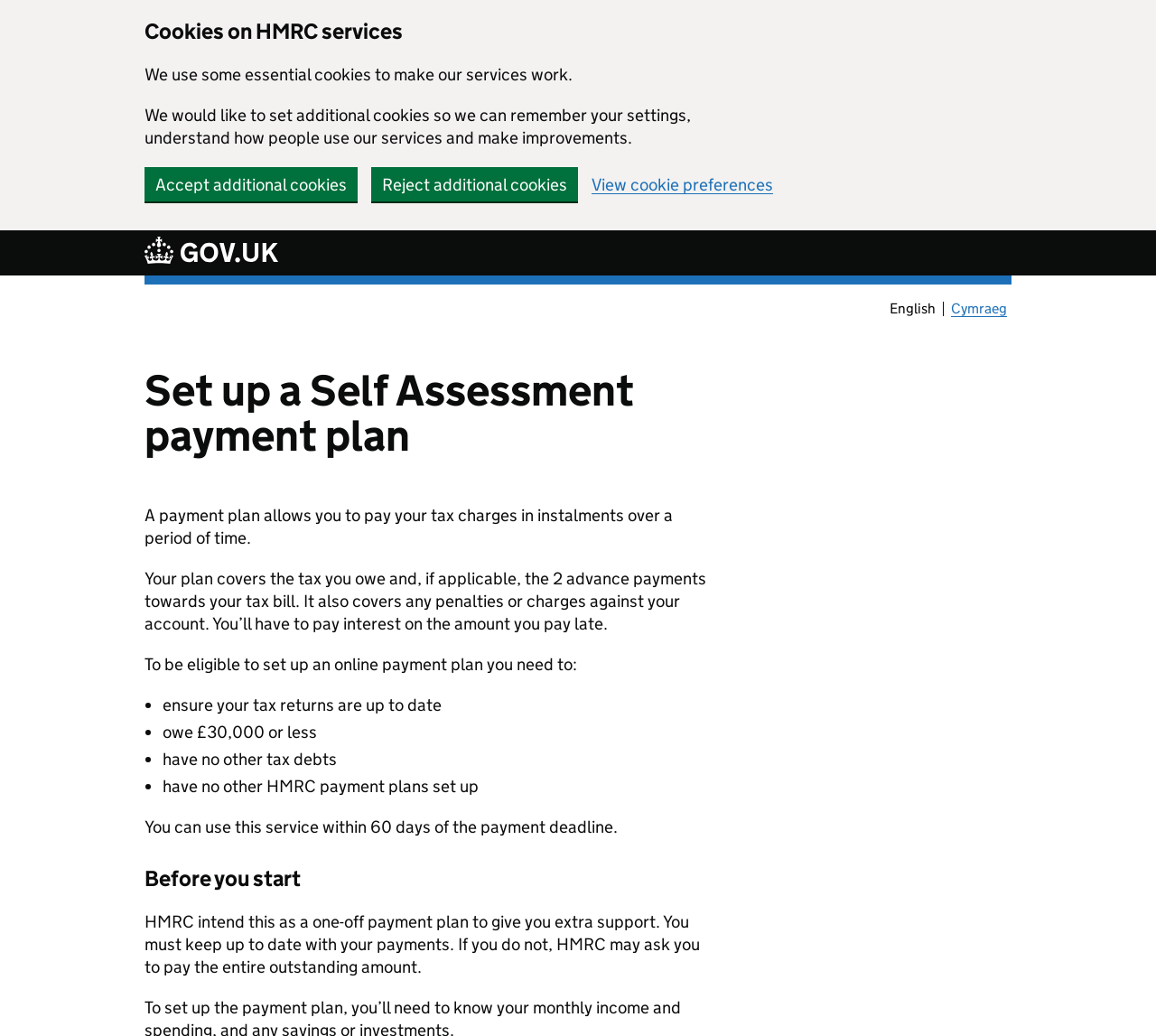What is the main heading displayed on the webpage? Please provide the text.

Set up a Self Assessment payment plan